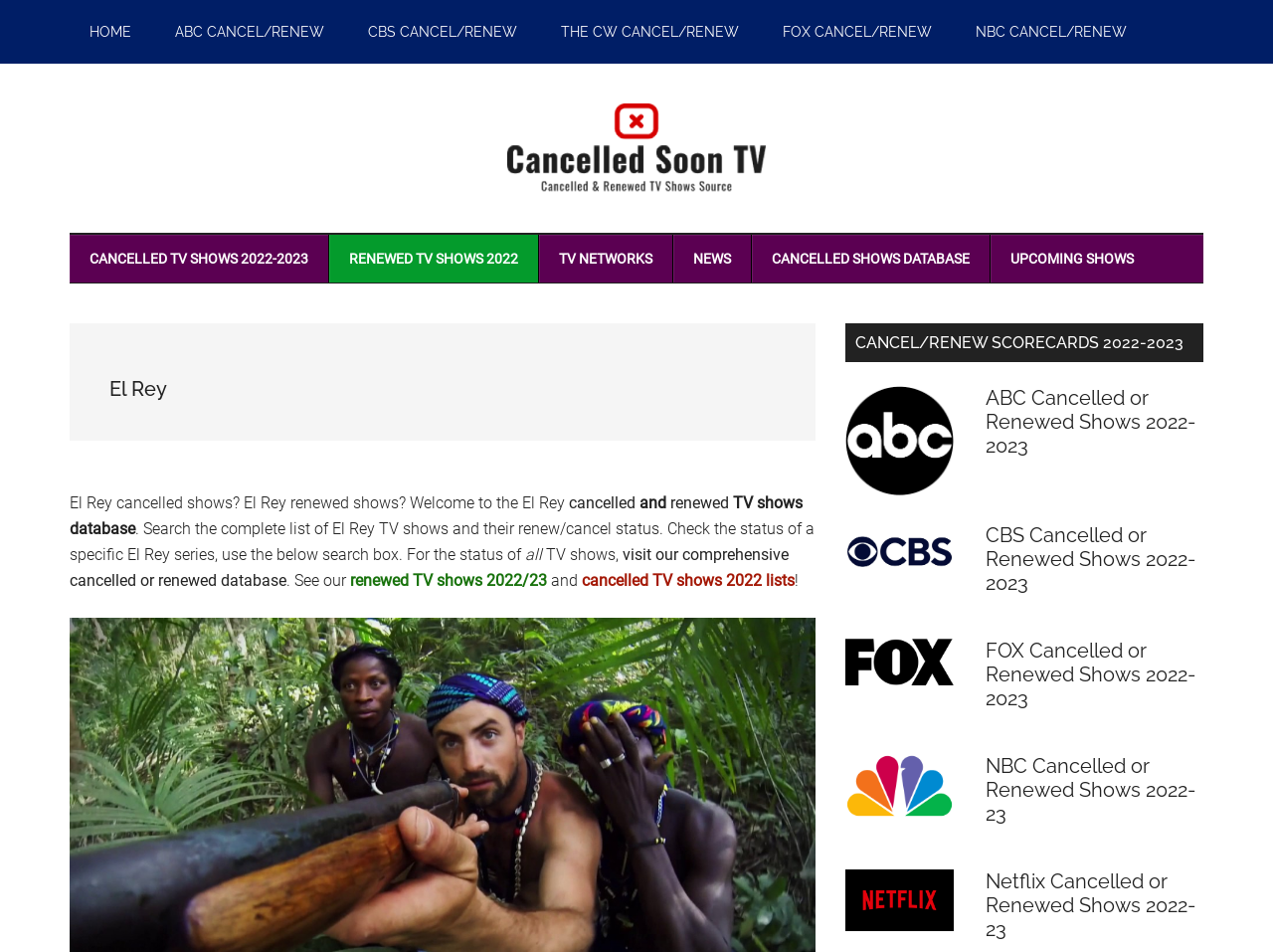Determine the bounding box coordinates of the target area to click to execute the following instruction: "Click on the 'HOME' link."

[0.055, 0.0, 0.119, 0.067]